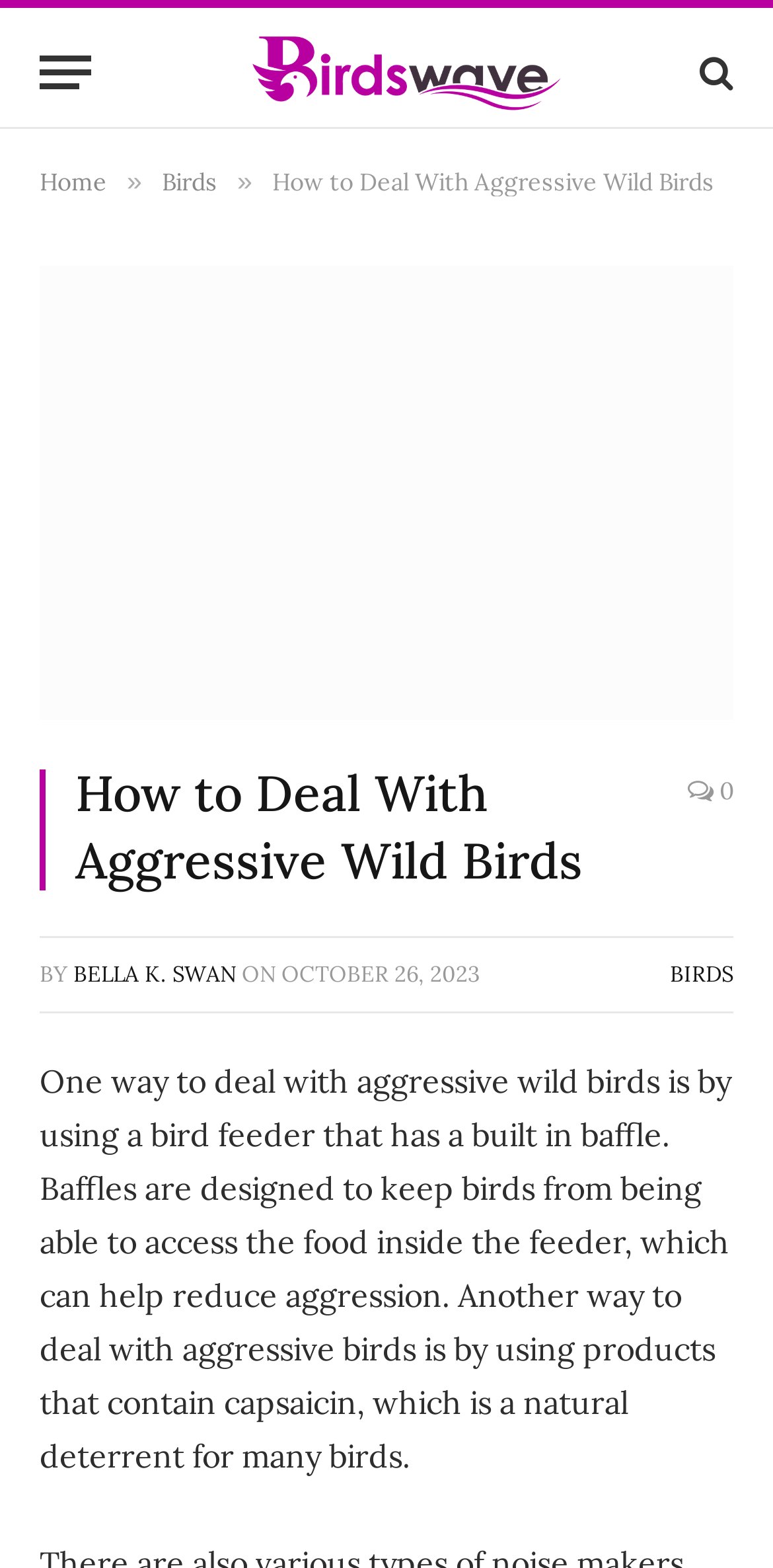Please provide a brief answer to the following inquiry using a single word or phrase:
What is the purpose of baffles in bird feeders?

To keep birds from accessing food